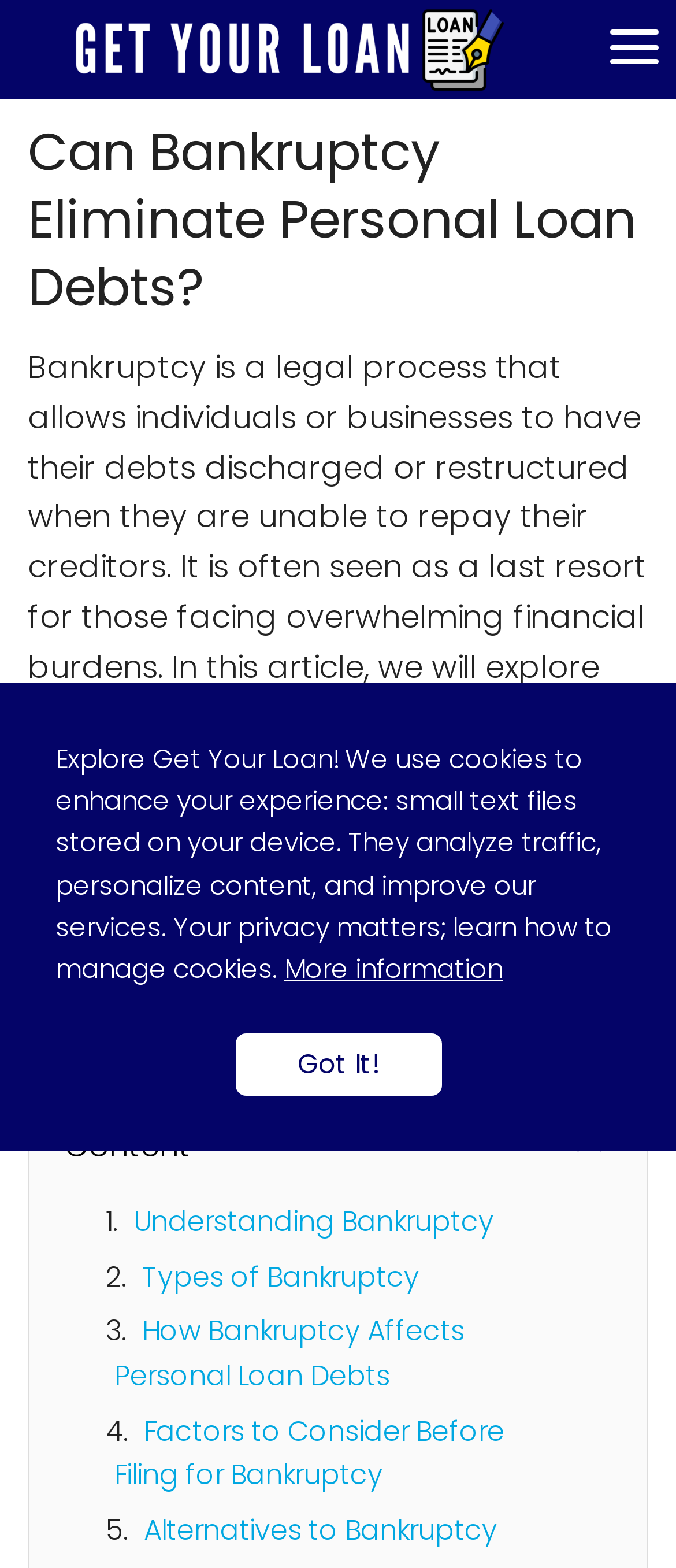Identify and provide the bounding box for the element described by: "Understanding Bankruptcy".

[0.197, 0.766, 0.731, 0.792]